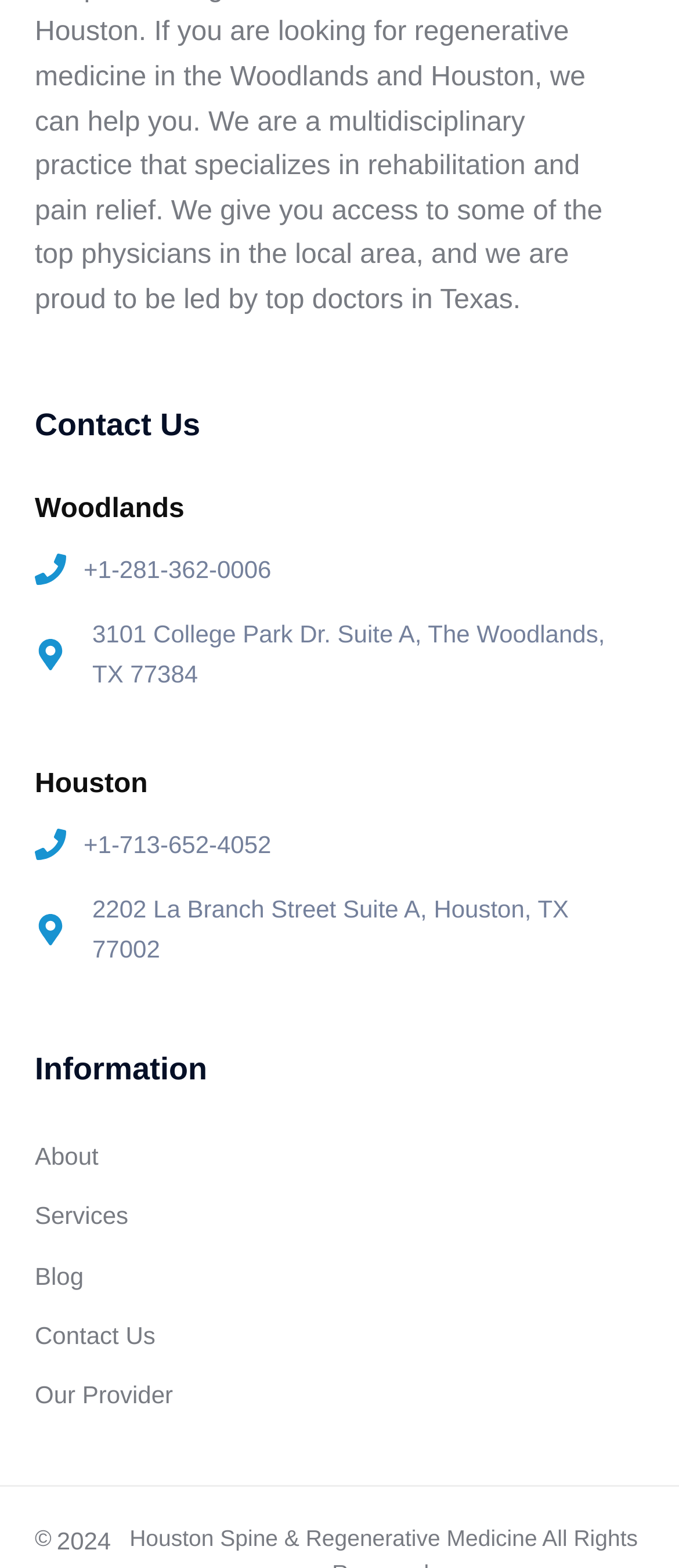Identify the bounding box for the UI element specified in this description: "Contact Us". The coordinates must be four float numbers between 0 and 1, formatted as [left, top, right, bottom].

[0.051, 0.826, 0.306, 0.864]